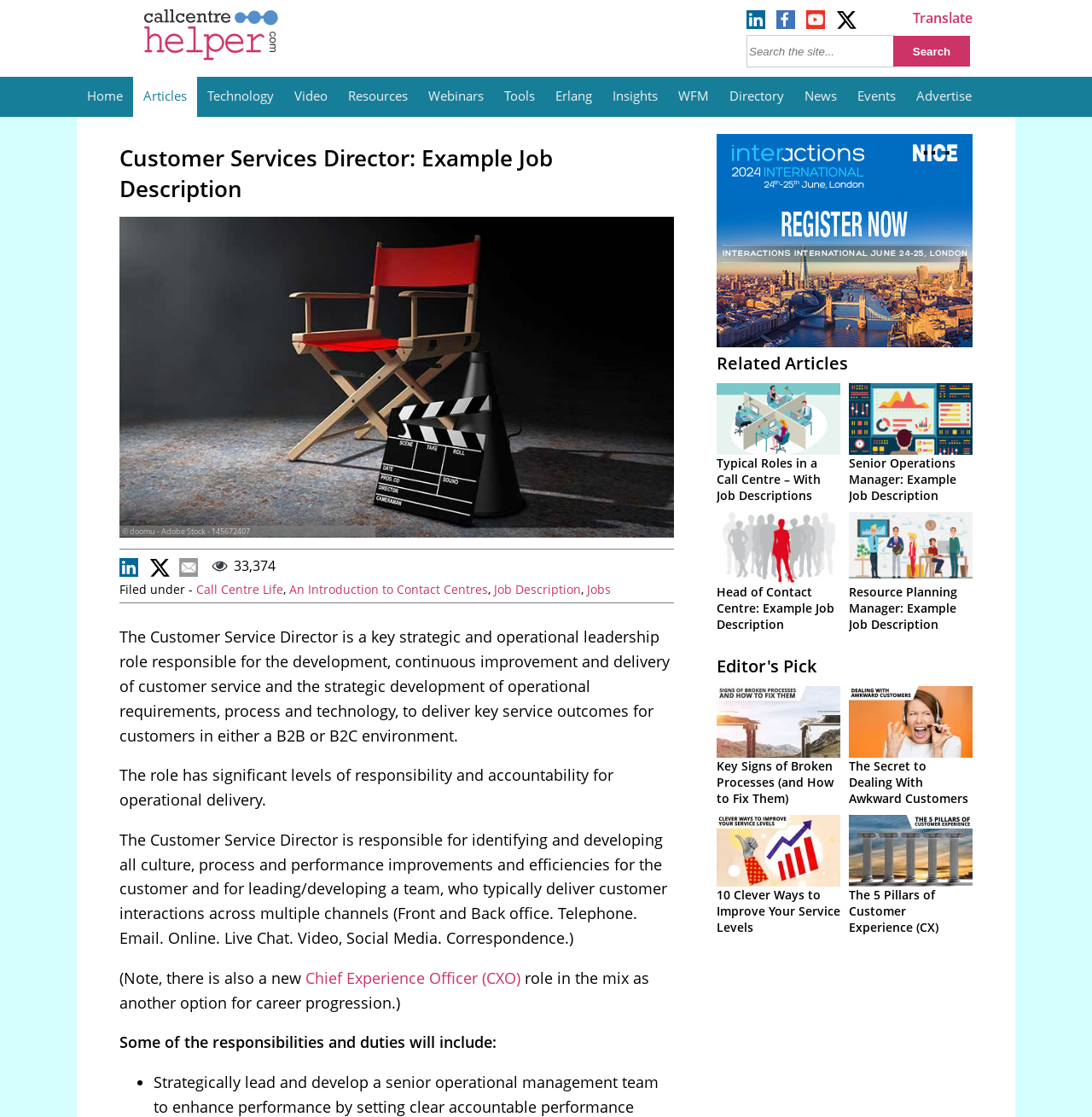Predict the bounding box coordinates of the area that should be clicked to accomplish the following instruction: "Click Home". The bounding box coordinates should consist of four float numbers between 0 and 1, i.e., [left, top, right, bottom].

[0.07, 0.069, 0.122, 0.102]